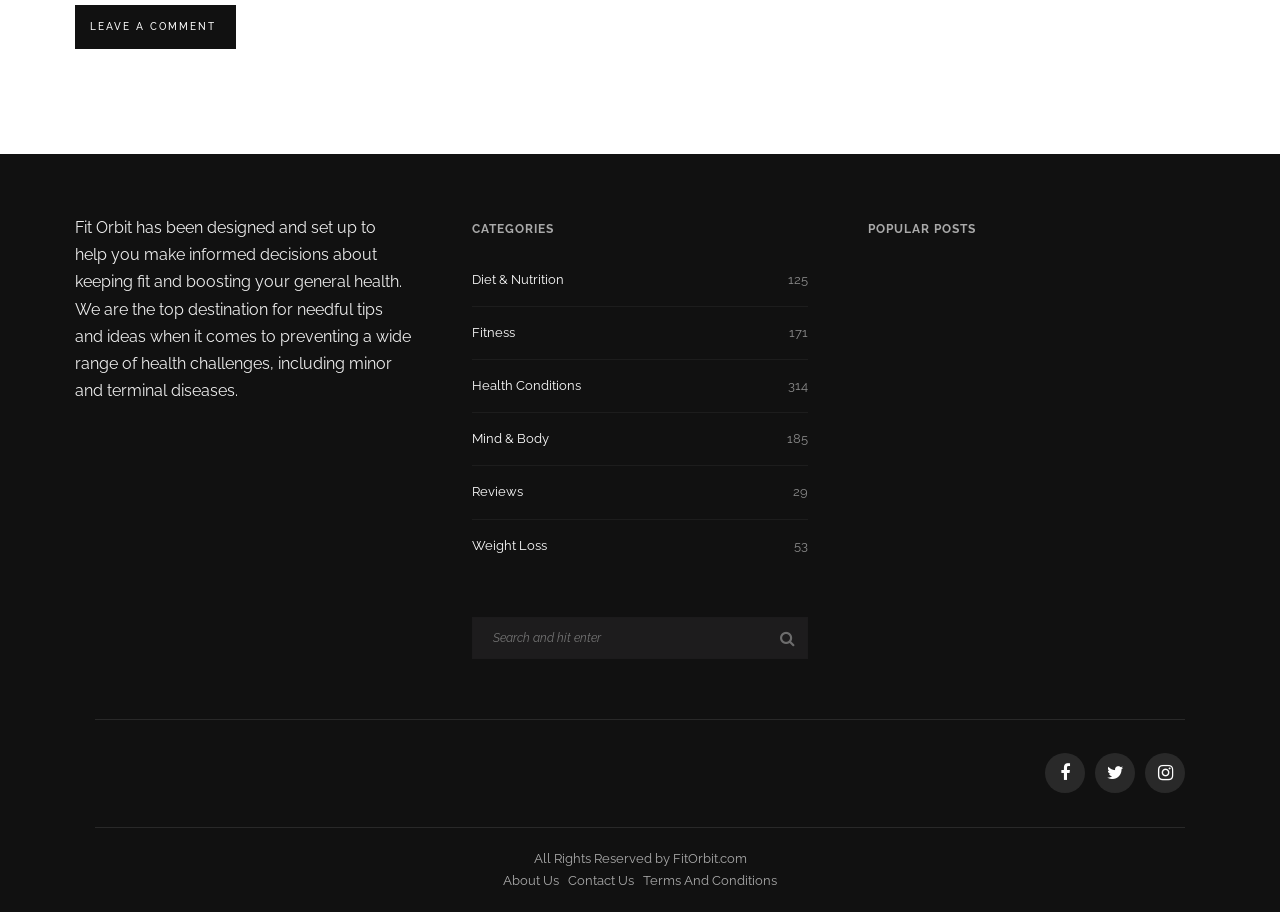Given the element description: "title="Twitter"", predict the bounding box coordinates of this UI element. The coordinates must be four float numbers between 0 and 1, given as [left, top, right, bottom].

[0.855, 0.826, 0.887, 0.87]